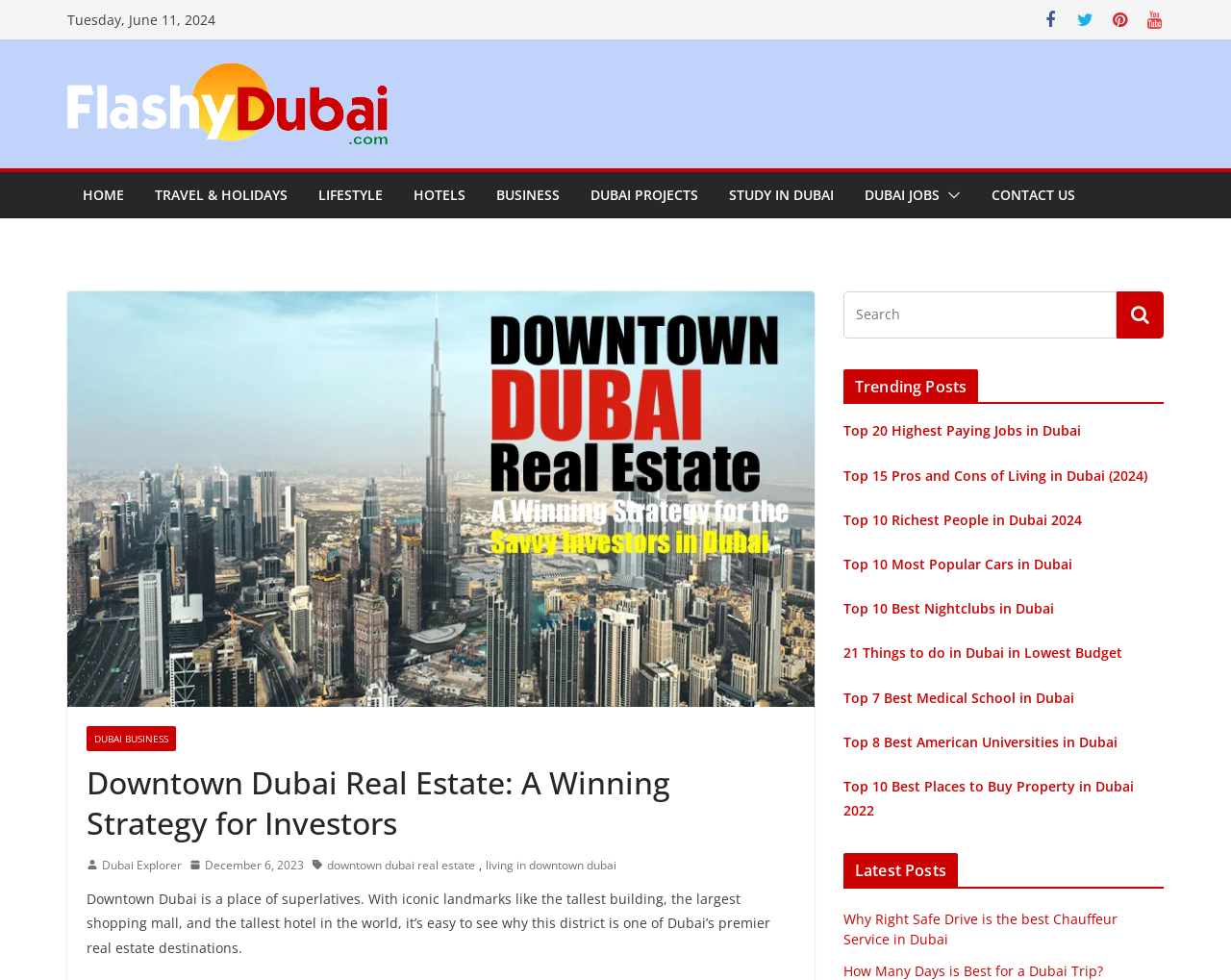Determine the coordinates of the bounding box that should be clicked to complete the instruction: "Read the latest post about Why Right Safe Drive is the best Chauffeur Service in Dubai". The coordinates should be represented by four float numbers between 0 and 1: [left, top, right, bottom].

[0.685, 0.928, 0.908, 0.968]